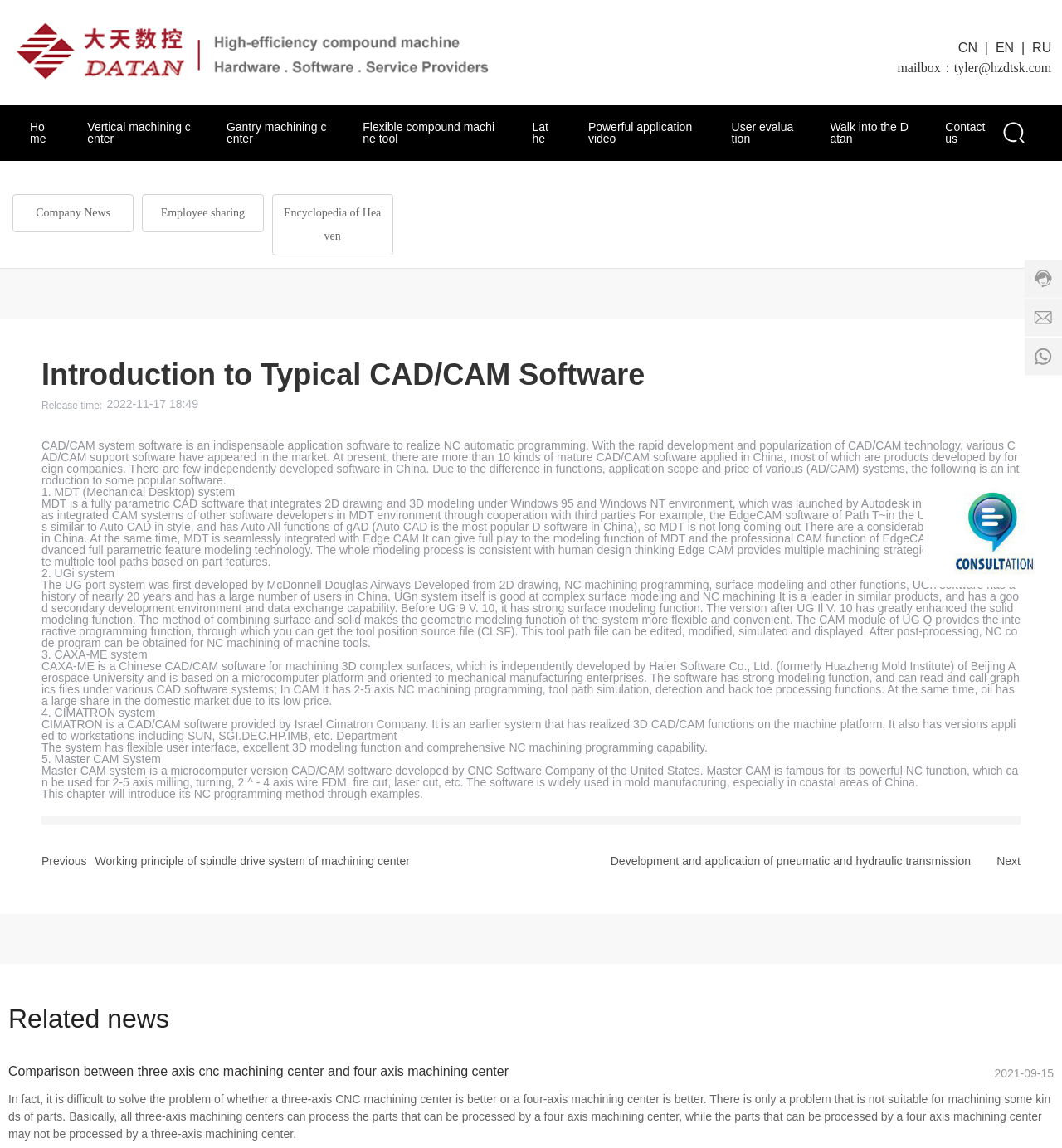What is the topic of the current webpage?
Kindly offer a detailed explanation using the data available in the image.

The topic of the current webpage is CAD/CAM Software, which can be inferred from the heading 'Introduction to Typical CAD/CAM Software' and the content of the webpage, which discusses various CAD/CAM systems.